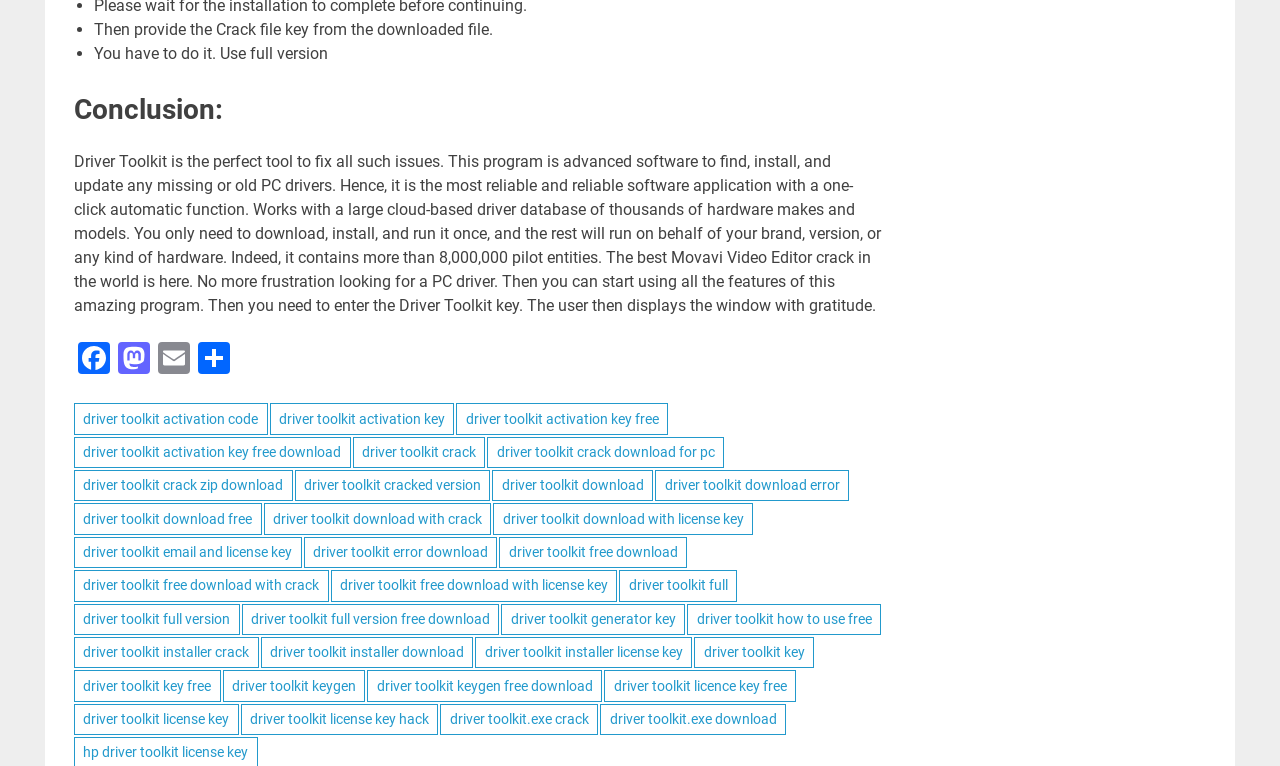Find the bounding box coordinates of the element's region that should be clicked in order to follow the given instruction: "Click on the 'Facebook' link". The coordinates should consist of four float numbers between 0 and 1, i.e., [left, top, right, bottom].

[0.058, 0.447, 0.089, 0.495]